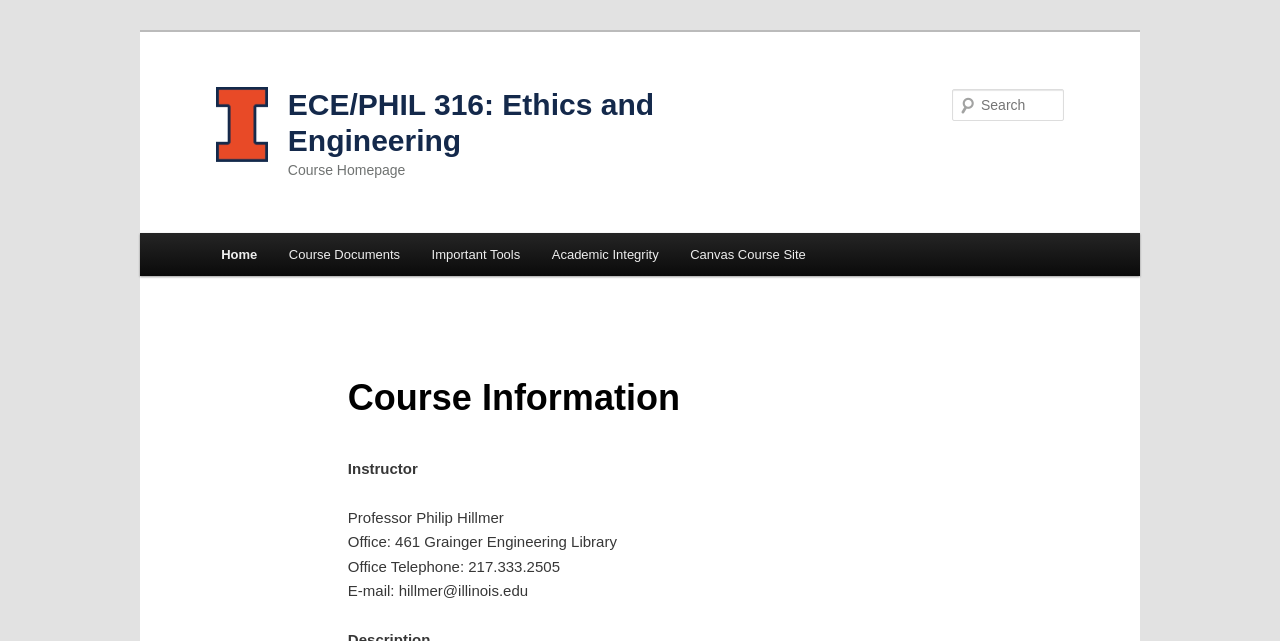Provide the bounding box coordinates of the UI element this sentence describes: "parent_node: Search name="s" placeholder="Search"".

[0.744, 0.139, 0.831, 0.189]